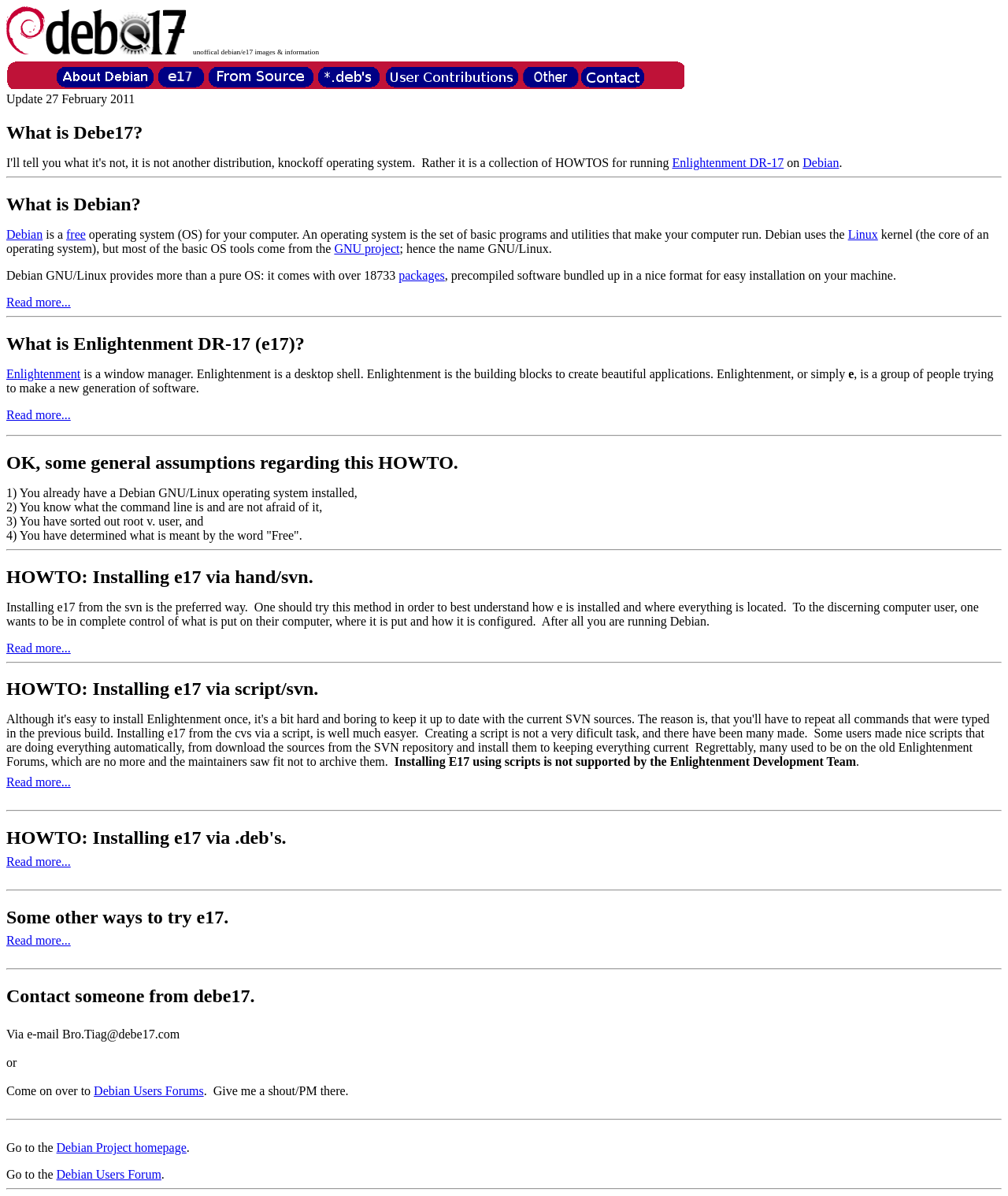Determine the bounding box coordinates for the clickable element to execute this instruction: "Learn about Enlightenment DR-17". Provide the coordinates as four float numbers between 0 and 1, i.e., [left, top, right, bottom].

[0.667, 0.13, 0.778, 0.142]